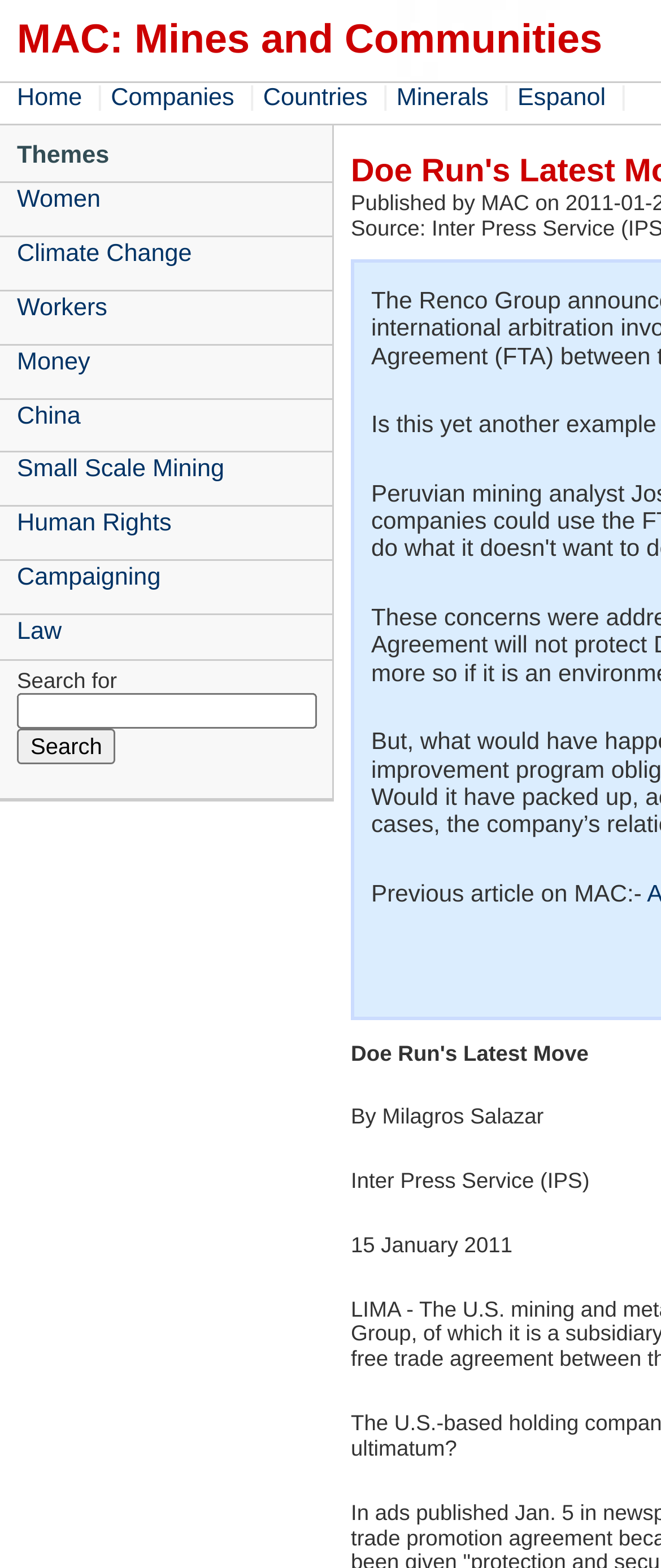Can you locate the main headline on this webpage and provide its text content?

MAC: Mines and Communities